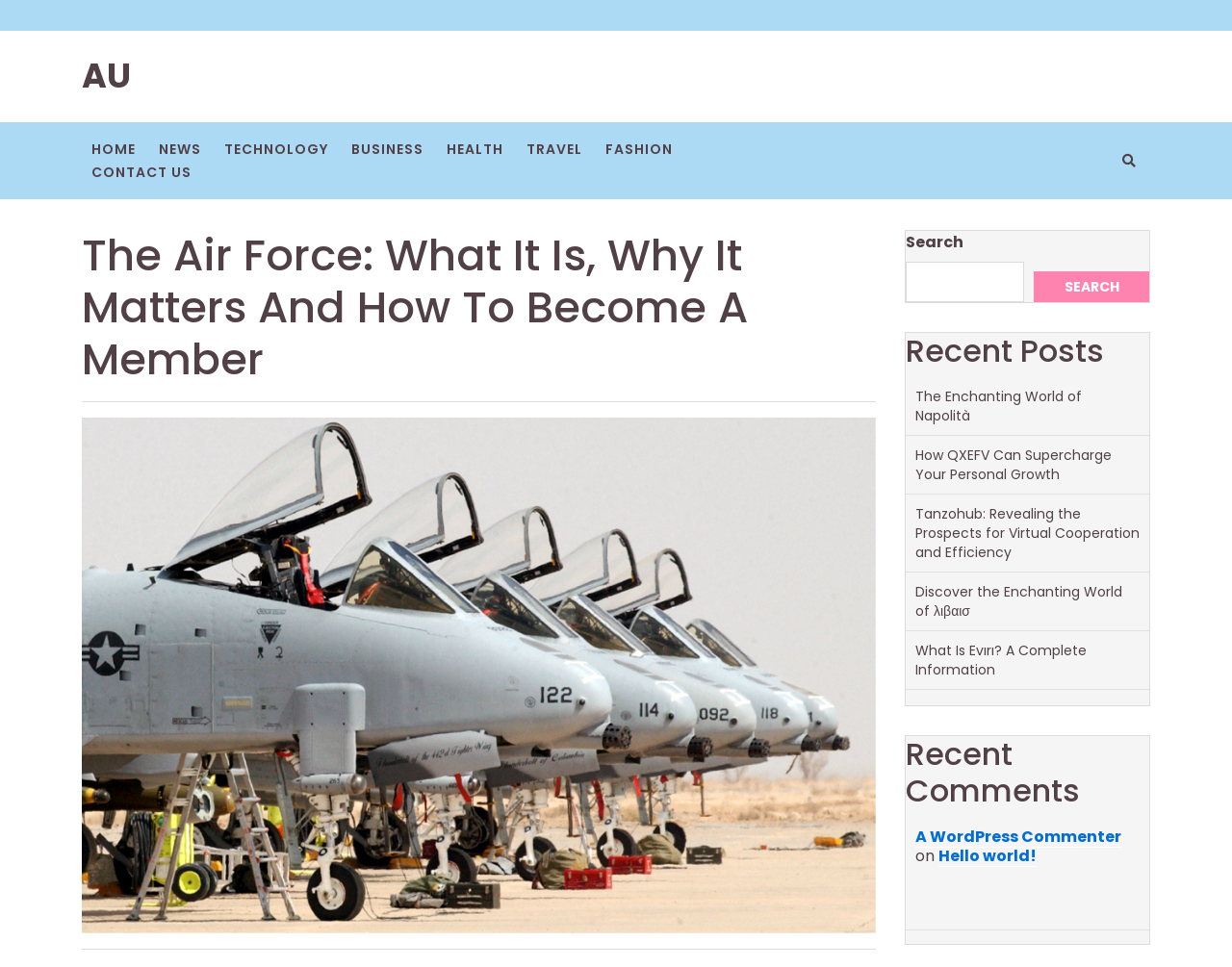Please identify the bounding box coordinates of the element I should click to complete this instruction: 'Contact us'. The coordinates should be given as four float numbers between 0 and 1, like this: [left, top, right, bottom].

[0.066, 0.158, 0.163, 0.198]